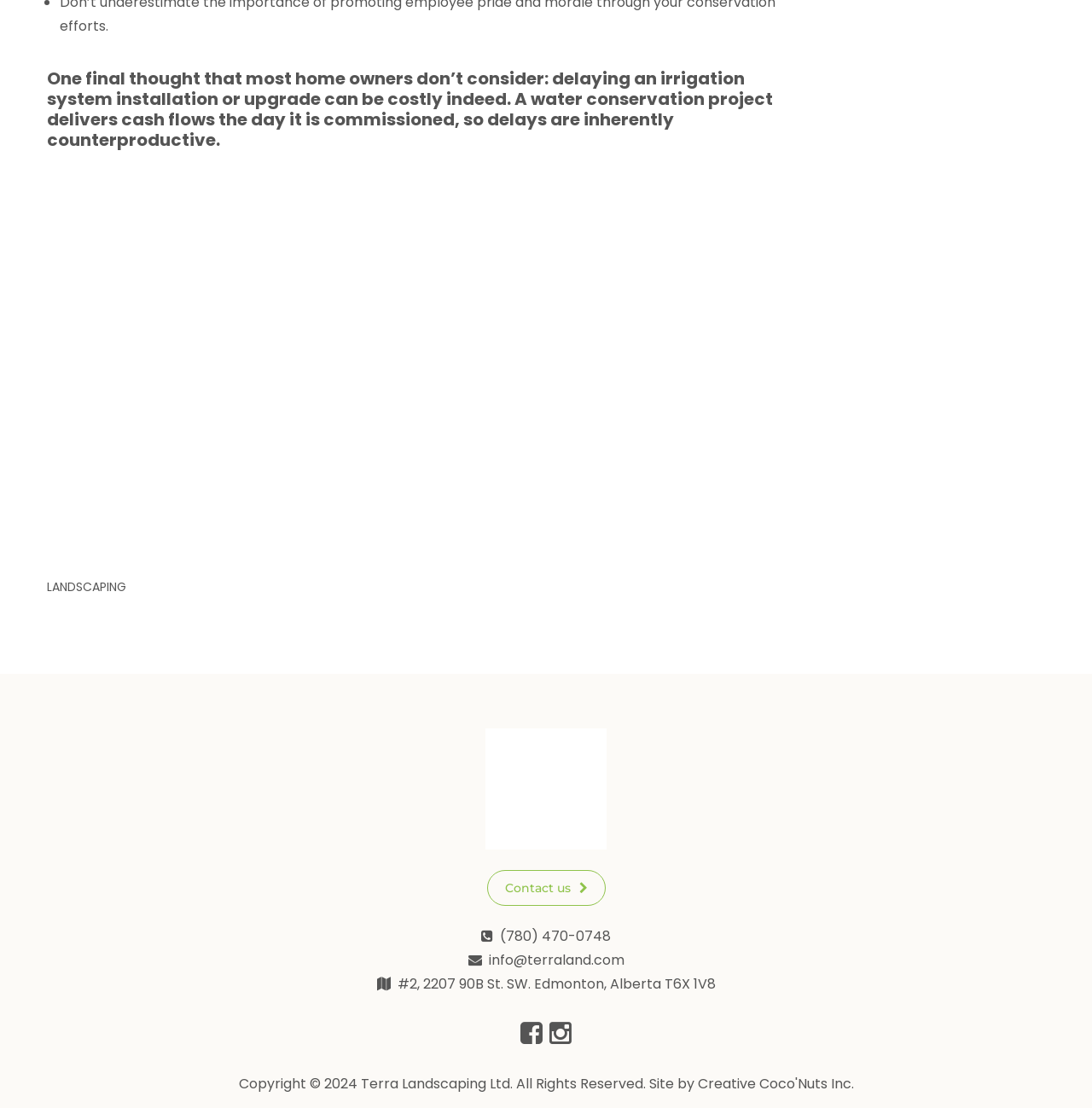What is the company's phone number?
Please provide a comprehensive answer based on the contents of the image.

The phone number can be found at the bottom of the webpage, in the contact information section, next to the 'Contact us' link.